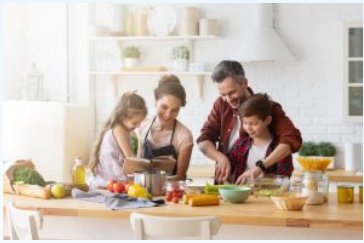Based on the image, please respond to the question with as much detail as possible:
What is the oldest daughter doing?

The caption describes the oldest daughter as appearing focused on reading a recipe from a book, which implies that she is taking an active role in the cooking process and following instructions to ensure the meal is prepared correctly.